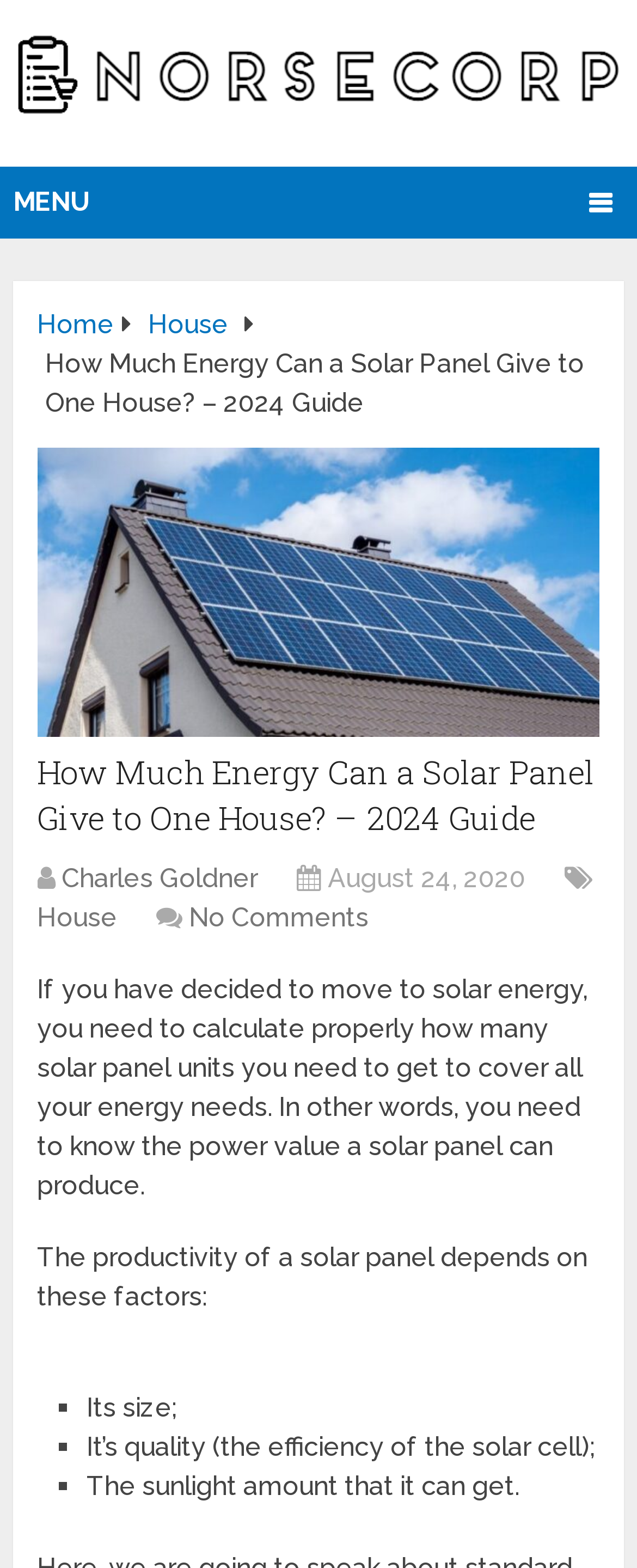By analyzing the image, answer the following question with a detailed response: Who wrote the article?

The author of the article is mentioned below the heading, where it says 'Charles Goldner' with a link to the author's profile.